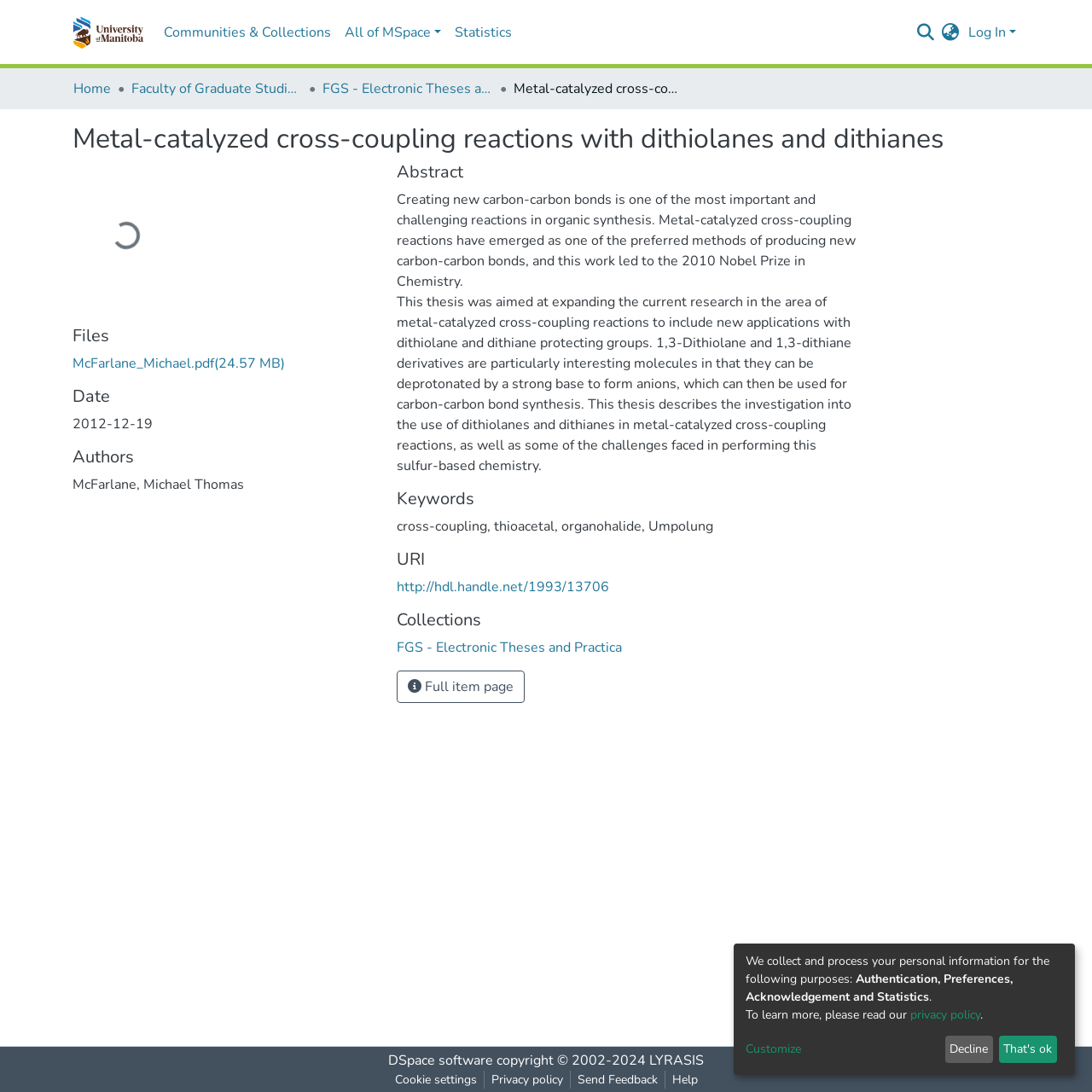Provide a comprehensive description of the webpage.

This webpage appears to be a repository page for a thesis or research paper. At the top, there is a main navigation bar with links to "Communities & Collections", "All of MSpace", "Statistics", and a search bar. To the right of the search bar, there are buttons for language switching and logging in.

Below the navigation bar, there is a breadcrumb navigation section with links to "Home", "Faculty of Graduate Studies (Electronic Theses and Practica)", and "FGS - Electronic Theses and Practica". Next to the breadcrumb navigation, there is a title "Metal-catalyzed cross-coupling reactions with dithiolanes and dithianes" in a large font.

The main content of the page is divided into several sections. The first section has a heading "Files" and lists a single file "McFarlane_Michael.pdf" with a size of 24.57 MB. Below this section, there are sections for "Date", "Authors", and "Abstract". The abstract section contains a lengthy text describing the research paper, including its objectives and methodology.

Further down the page, there are sections for "Keywords", "URI", and "Collections". The keywords section lists several keywords related to the research paper, including "thioacetal", "organohalide", and "Umpolung". The URI section provides a link to the paper's handle, and the collections section lists the paper's collection as "FGS - Electronic Theses and Practica".

At the bottom of the page, there is a section with links to "DSpace software", "copyright information", "LYRASIS", and other resources. There is also a section with links to "Cookie settings", "Privacy policy", "Send Feedback", and "Help". Finally, there is a notice about collecting and processing personal information, with links to the privacy policy and a button to customize or decline the collection of personal information.